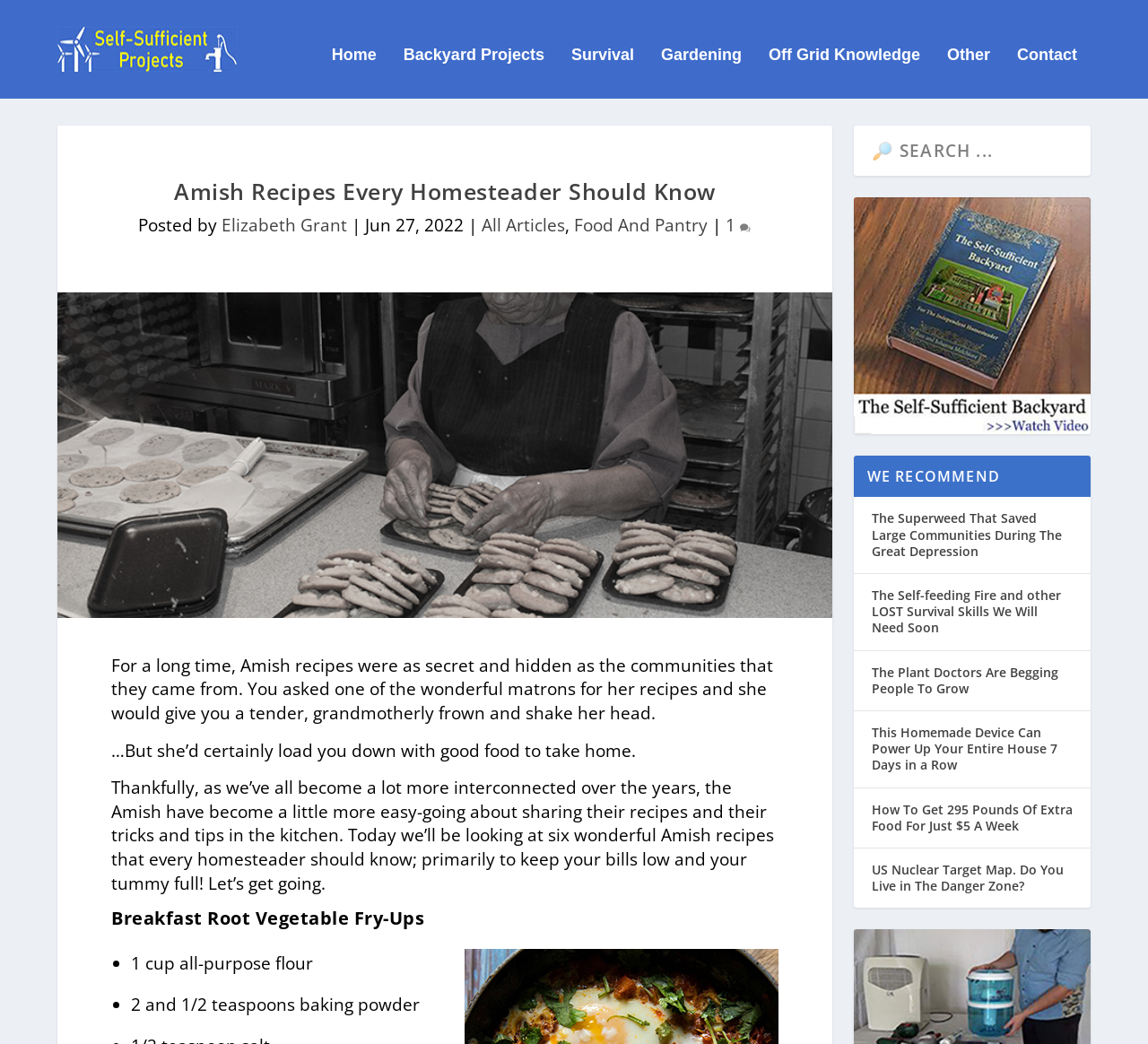Please find the bounding box for the UI element described by: "Food And Pantry".

[0.5, 0.204, 0.617, 0.226]